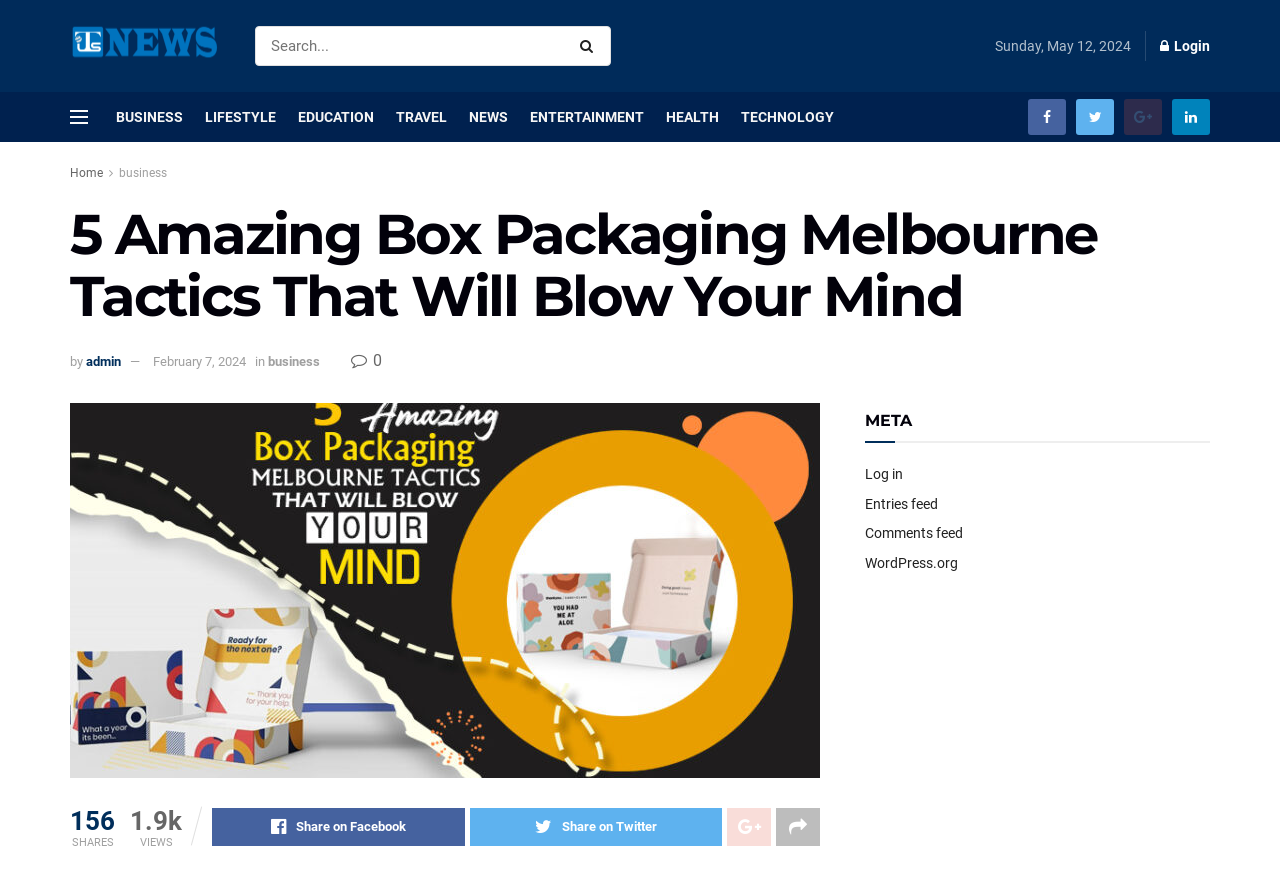Please determine and provide the text content of the webpage's heading.

5 Amazing Box Packaging Melbourne Tactics That Will Blow Your Mind